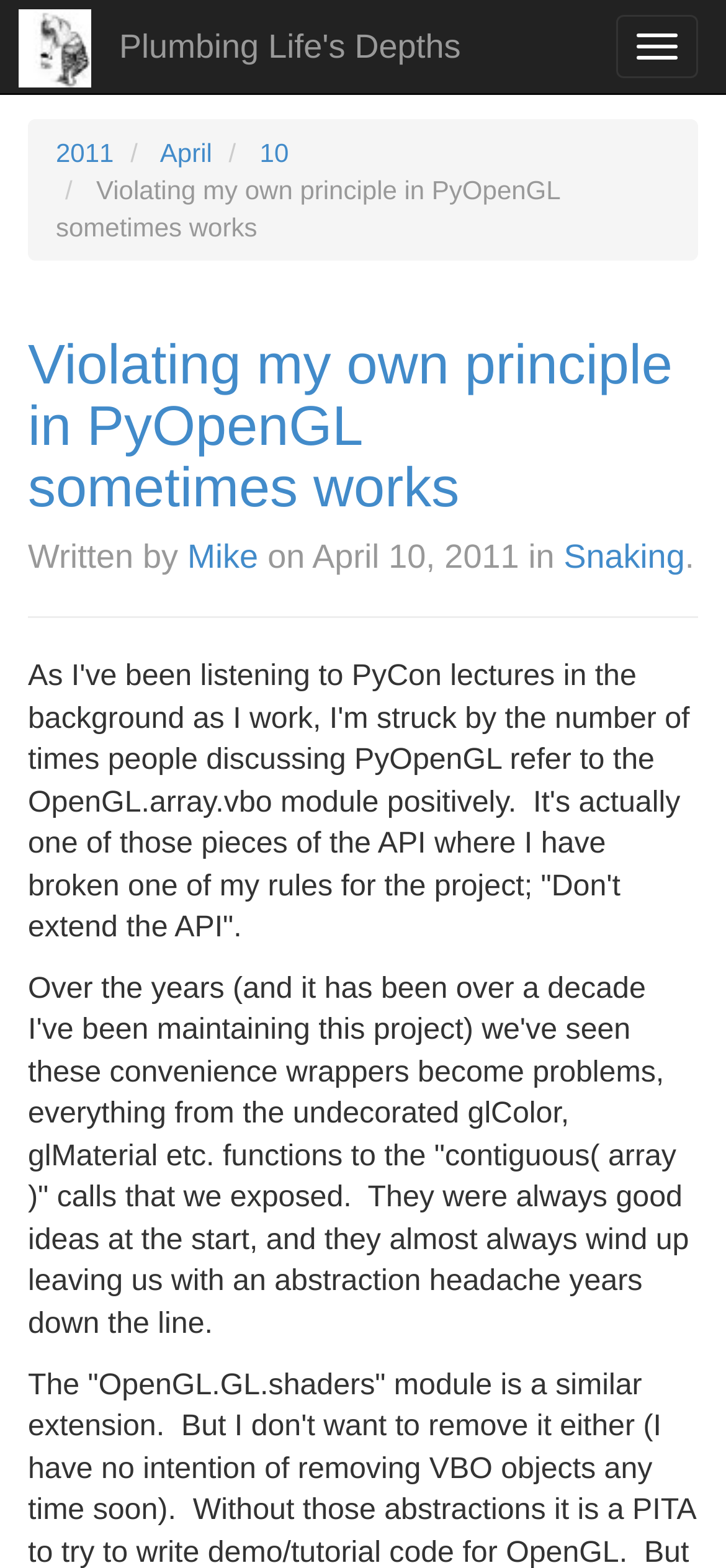Construct a comprehensive description capturing every detail on the webpage.

The webpage appears to be a blog post titled "Violating my own principle in PyOpenGL sometimes works" with a focus on the author's experience with PyOpenGL. At the top, there is a button to toggle navigation and a small image, followed by a link to the blog title. Below this, there are links to the date of the post, "2011", "April", and "10".

The main content of the post is divided into two sections. The first section is a heading that includes the title of the post, the author's name "Mike", and the date "April 10, 2011" in a smaller font. The title is a link, and the author's name and date are separate links.

The second section is the main text of the post, which consists of two paragraphs. The first paragraph discusses the author's experience with PyOpenGL and how they have broken one of their own rules for the project. The second paragraph explains the problems that have arisen from convenience wrappers in the API over the years.

Throughout the page, the text is arranged in a clear and readable format, with headings and links standing out from the main text.